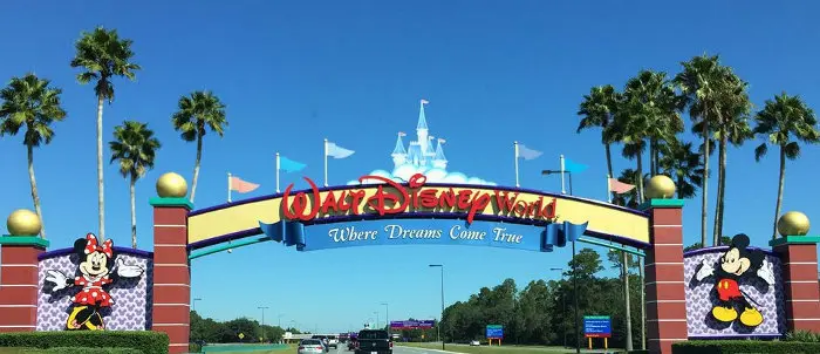Give a comprehensive caption that covers the entire image content.

The image showcases the iconic entrance sign for Walt Disney World, a beloved theme park located in Florida. The vibrant arch is adorned with the phrase “WALT DISNEY WORLD” prominently displayed in bold, red letters, and is accompanied by the welcoming tagline “Where Dreams Come True.” Flanking the sign are cheerful images of Mickey Mouse and Minnie Mouse, embellishing the structure with their iconic looks. Lush palm trees rise alongside the entrance, adding to the tropical charm of the scene, while a clear blue sky completes the picturesque view. This entrance is a symbolic gateway for countless visitors eager to experience the magic and adventures awaiting them in the world of Disney.